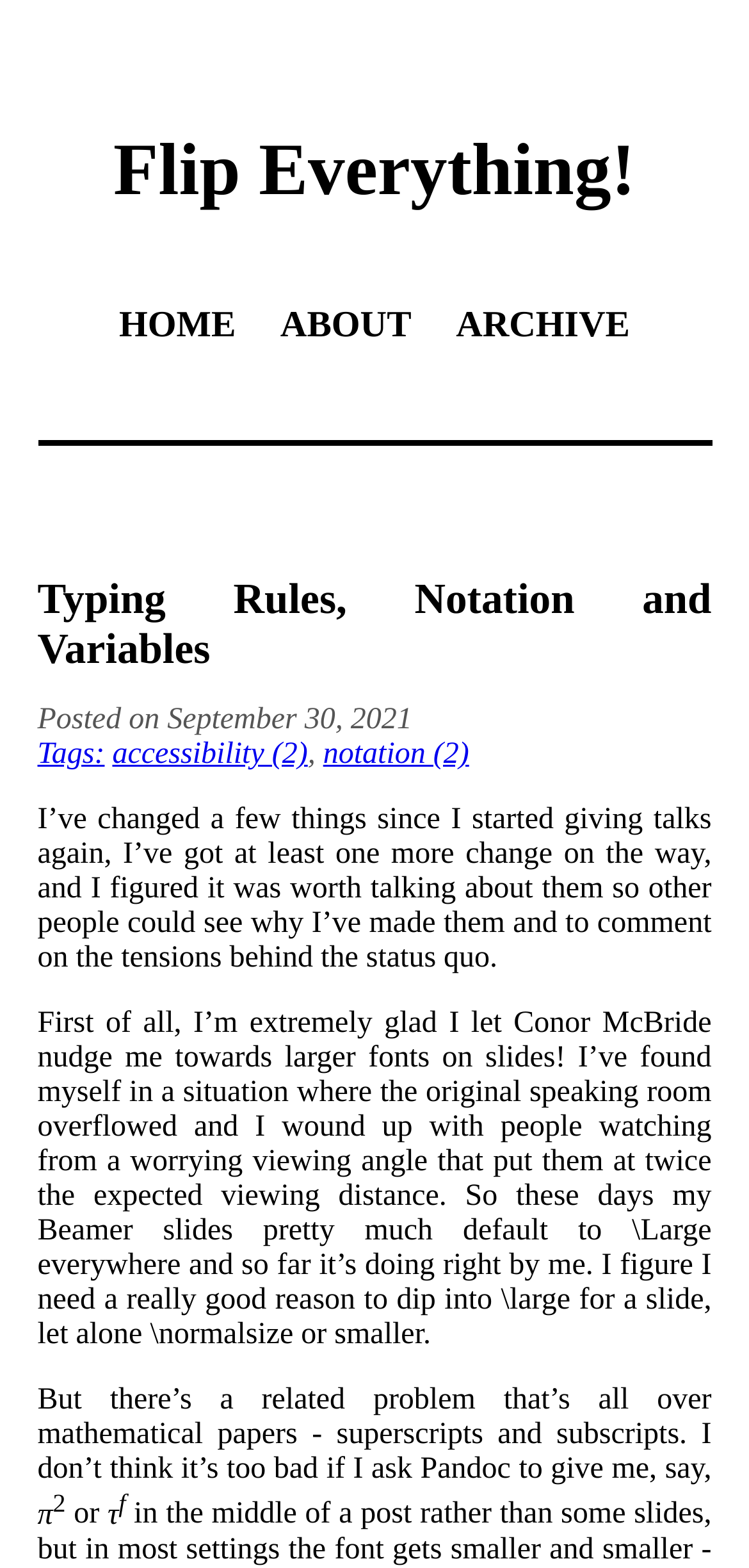Please specify the bounding box coordinates of the region to click in order to perform the following instruction: "Read the 'Typing Rules, Notation and Variables' heading".

[0.05, 0.367, 0.95, 0.431]